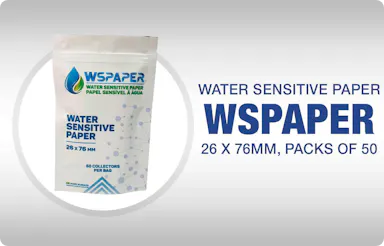What is the purpose of the water droplet icon?
Please analyze the image and answer the question with as much detail as possible.

The water droplet icon is used to visually convey the theme of sensitivity to moisture, which is a key feature of the Water Sensitive Paper product.